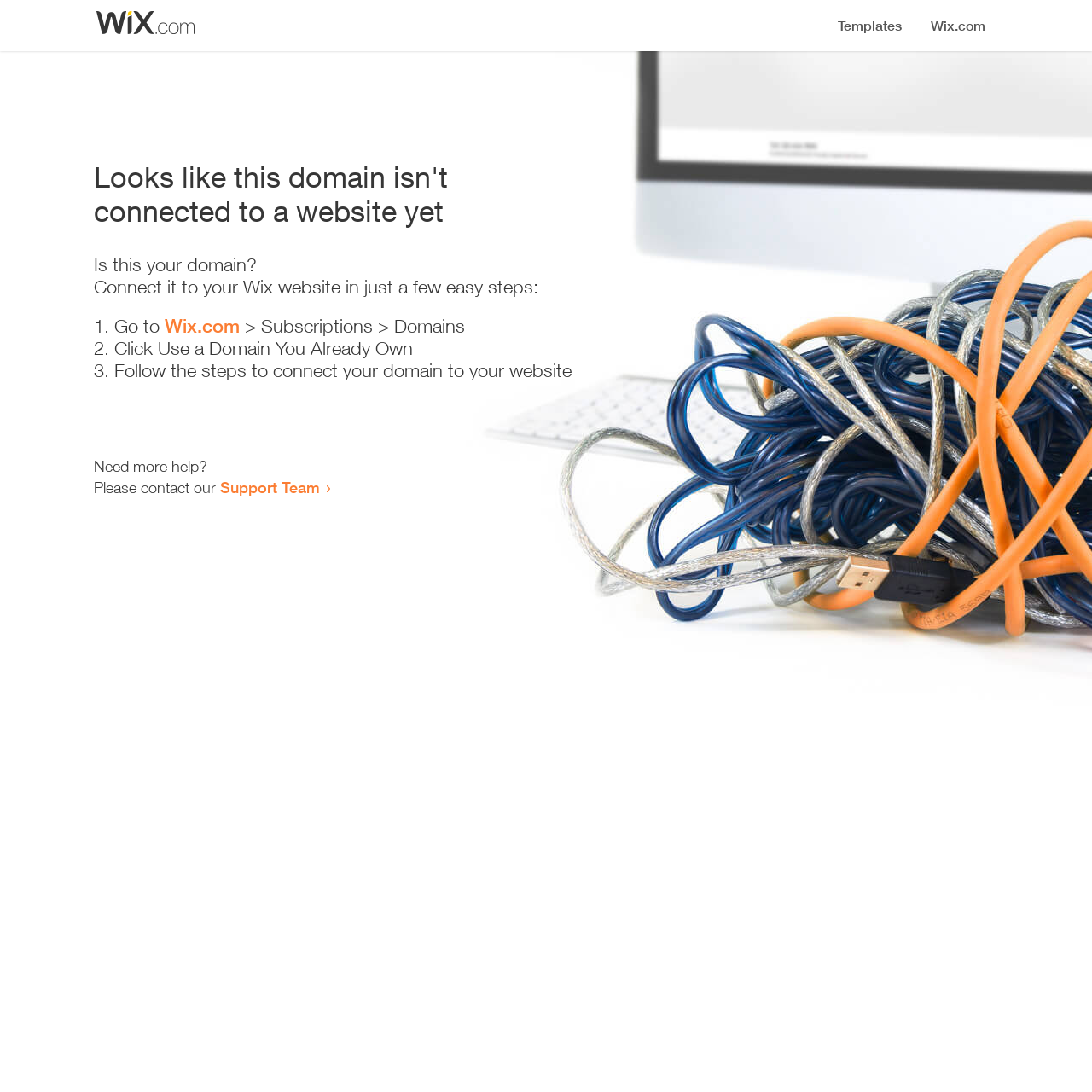Identify the bounding box for the element characterized by the following description: "Support Team".

[0.202, 0.438, 0.293, 0.455]